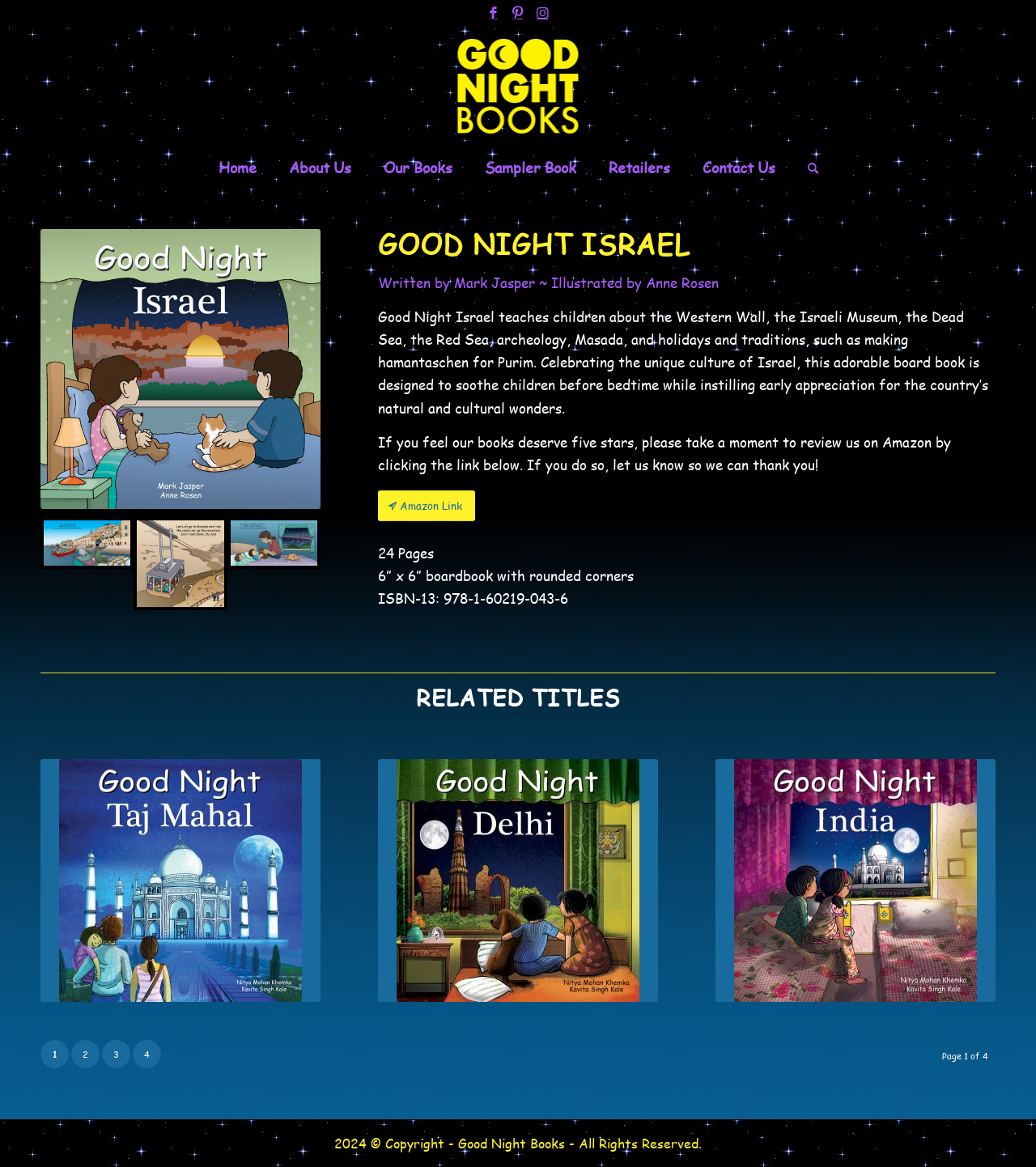How many pages does the book have? From the image, respond with a single word or brief phrase.

24 Pages